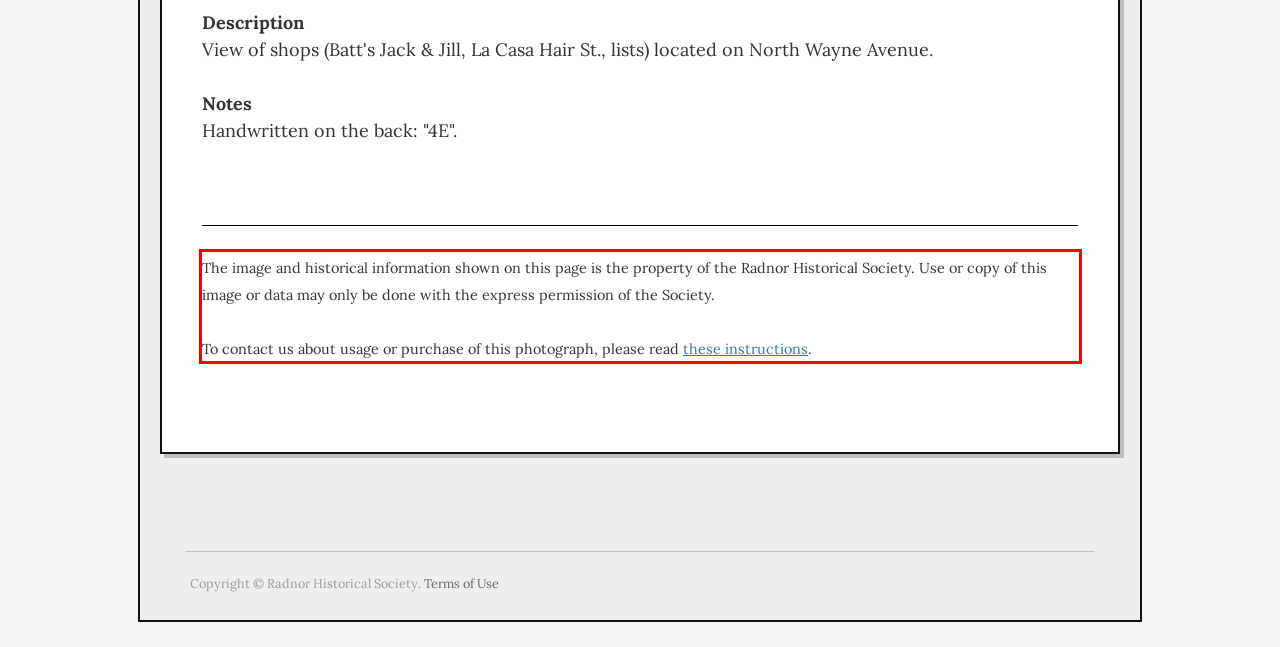You have a screenshot of a webpage with a red bounding box. Identify and extract the text content located inside the red bounding box.

The image and historical information shown on this page is the property of the Radnor Historical Society. Use or copy of this image or data may only be done with the express permission of the Society. To contact us about usage or purchase of this photograph, please read these instructions.